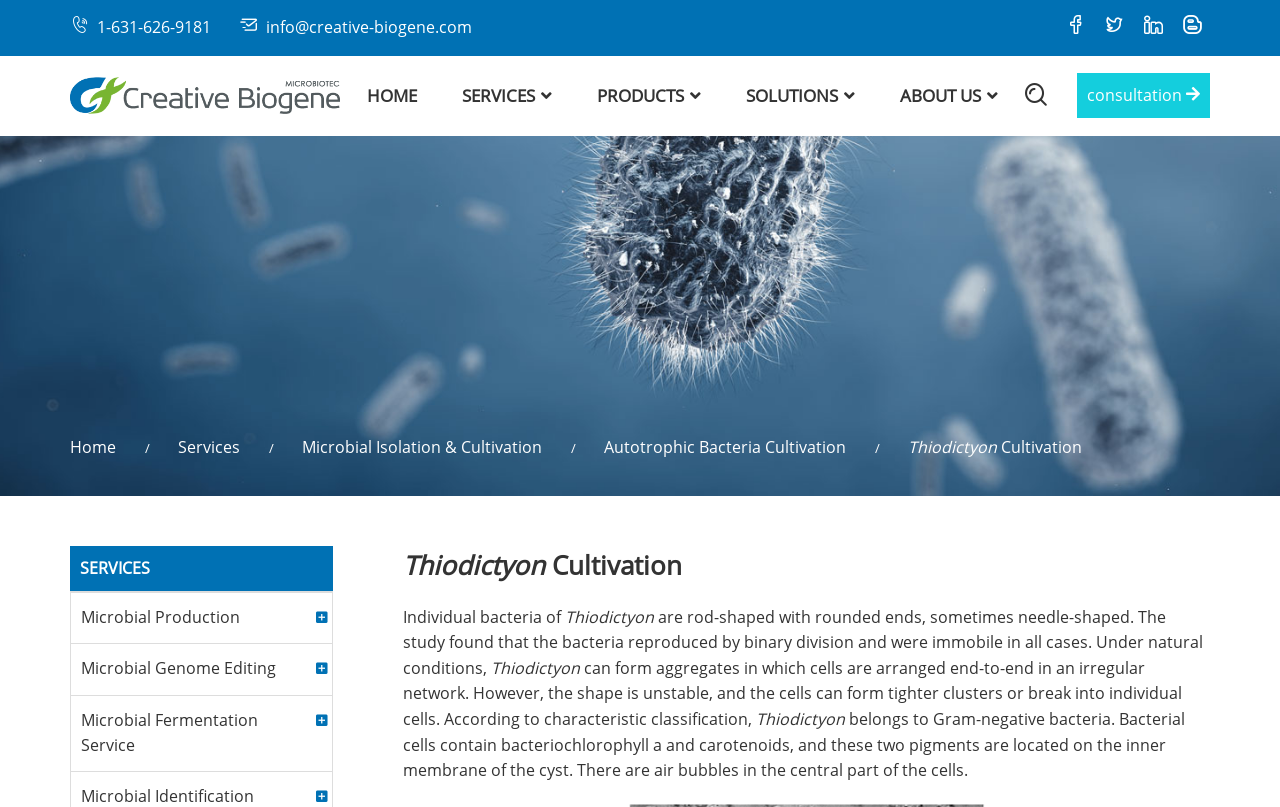What is the shape of the bacteria Thiodictyon?
Give a single word or phrase answer based on the content of the image.

rod-shaped with rounded ends